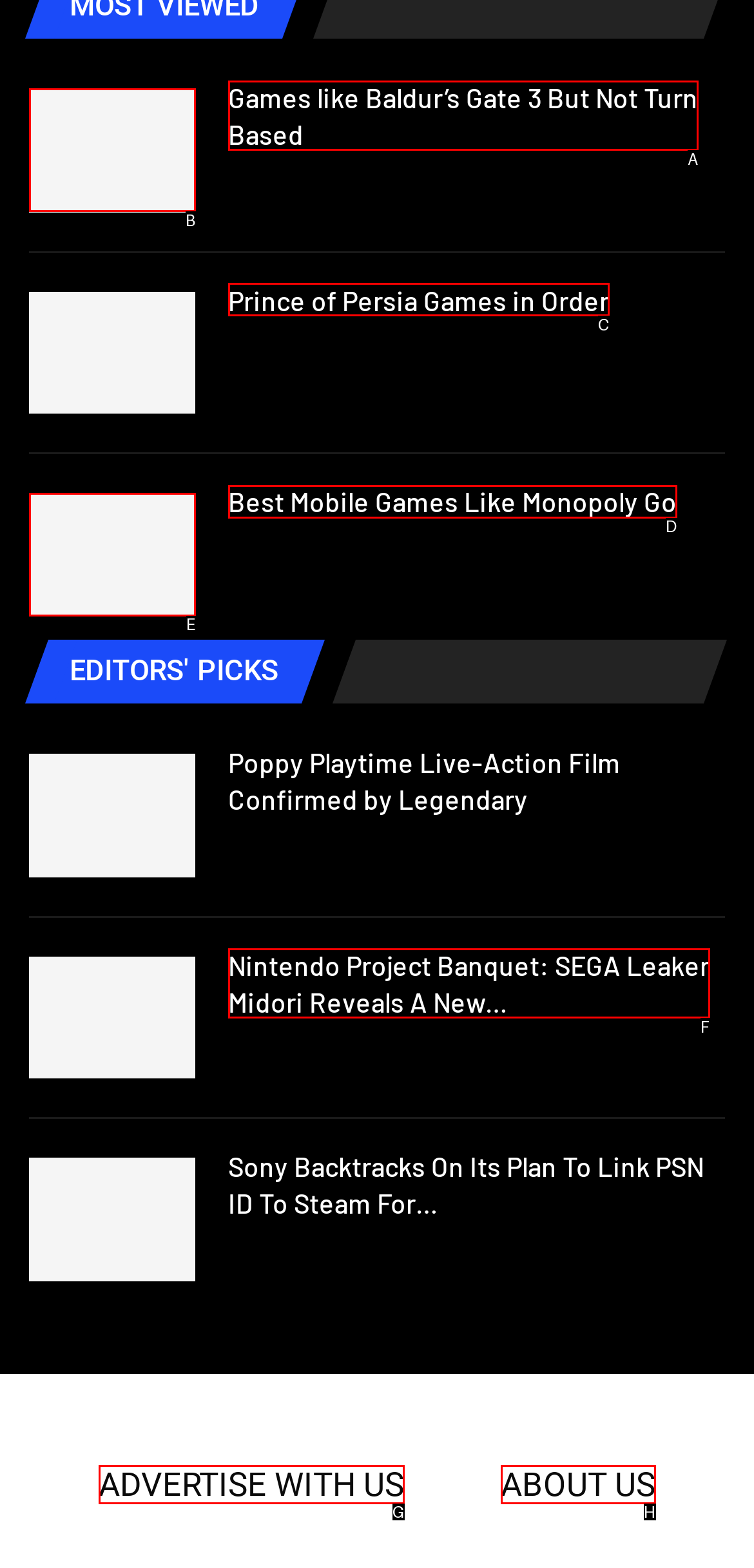Tell me which one HTML element best matches the description: About Us Answer with the option's letter from the given choices directly.

H